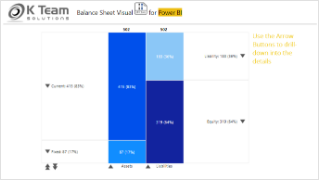What are the two main categories depicted in the chart?
Can you provide a detailed and comprehensive answer to the question?

The chart features a bar chart format, where two main categories are depicted: 'Current Assets' and 'Total Assets', with percentages indicating their respective financial contributions.